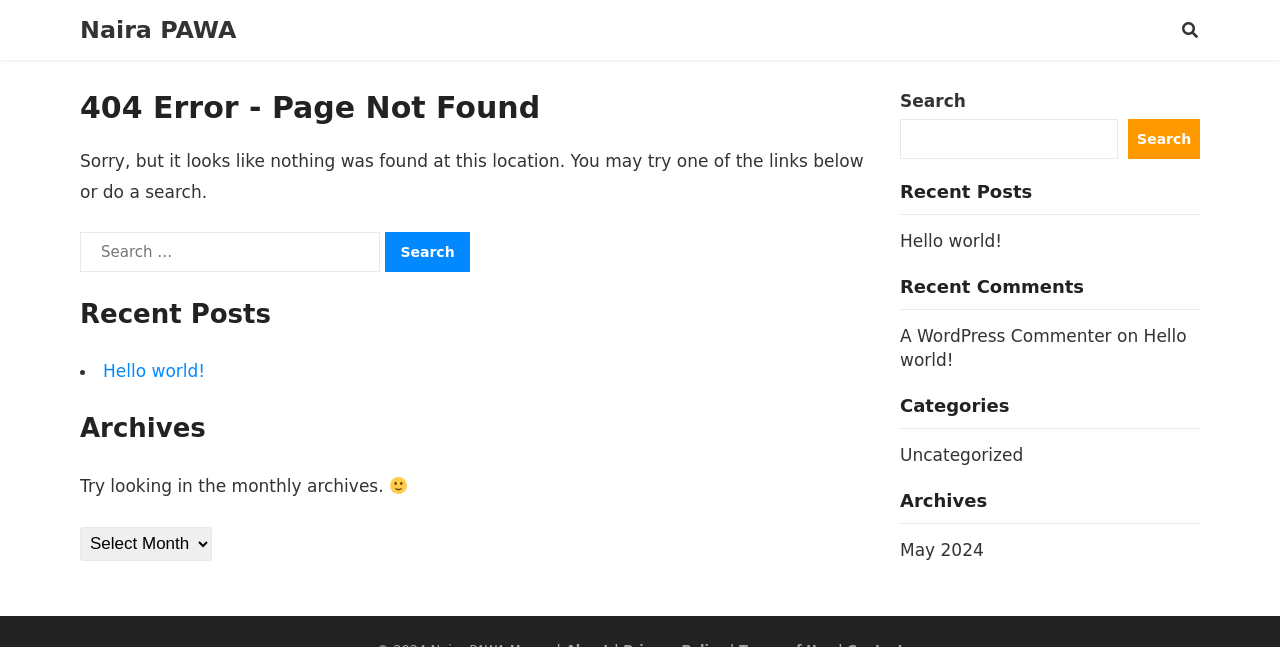Please identify the bounding box coordinates of the element's region that I should click in order to complete the following instruction: "Select an archive". The bounding box coordinates consist of four float numbers between 0 and 1, i.e., [left, top, right, bottom].

[0.062, 0.814, 0.166, 0.867]